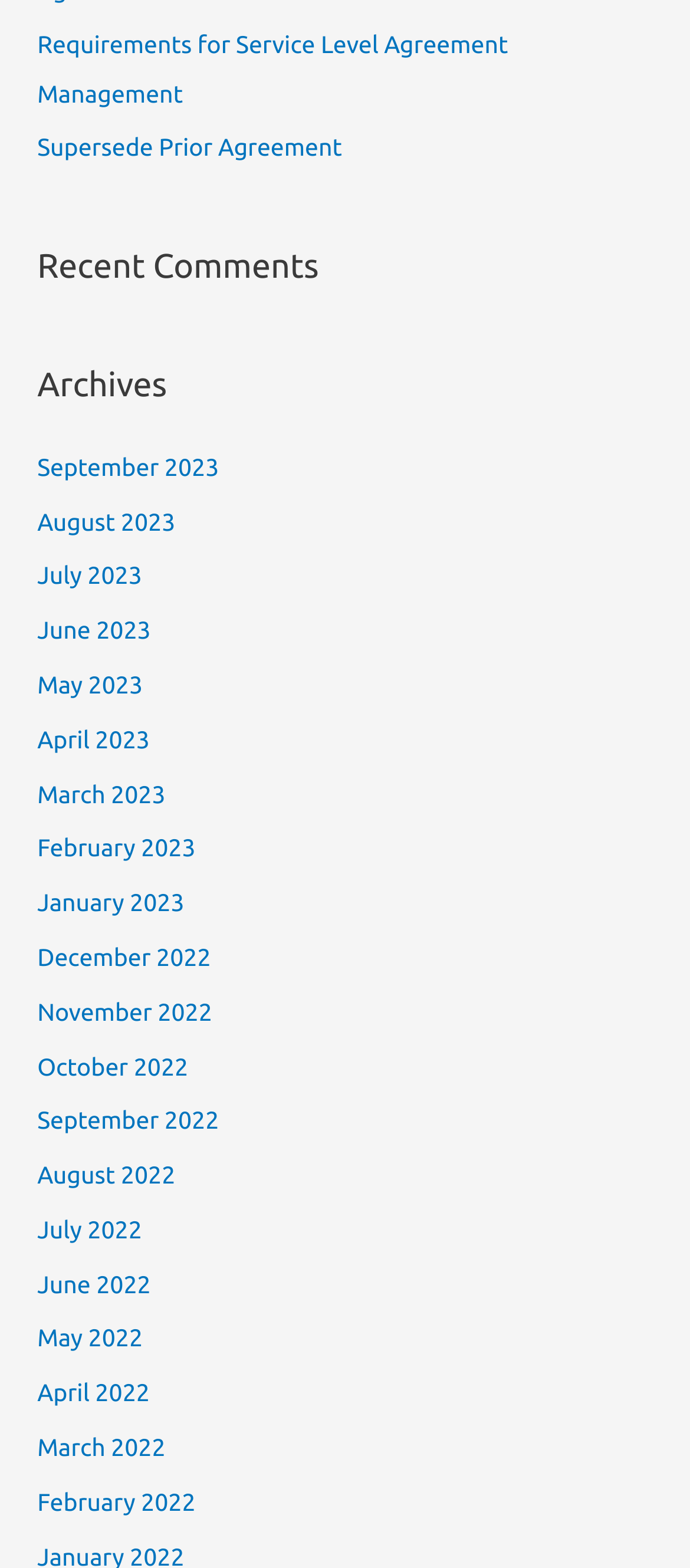How many months are listed in the archives?
Analyze the image and deliver a detailed answer to the question.

By counting the number of links under the 'Archives' heading, we can see that there are 18 months listed, ranging from September 2023 to February 2022.